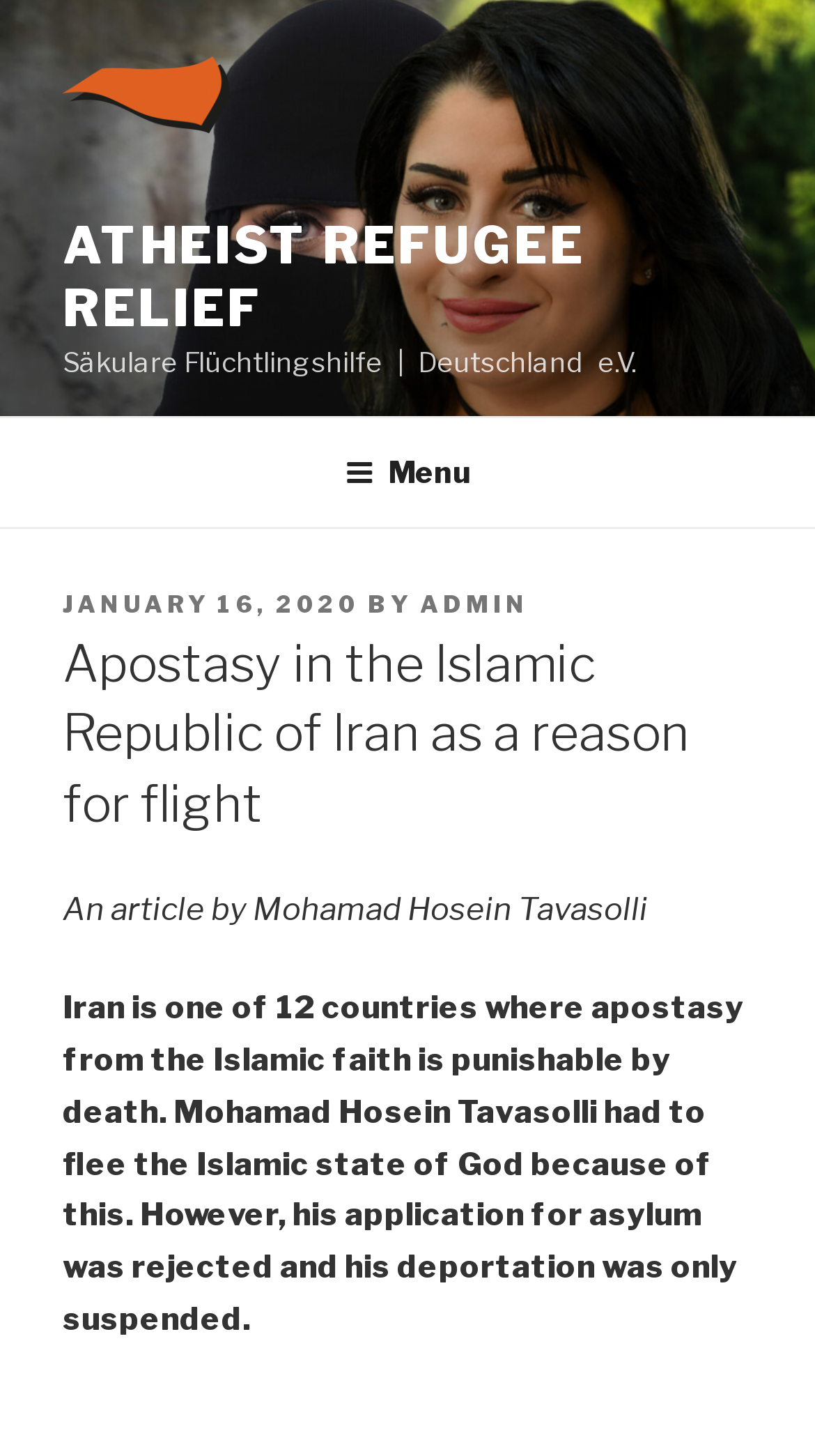What is the date of the post?
Based on the image, give a concise answer in the form of a single word or short phrase.

JANUARY 16, 2020